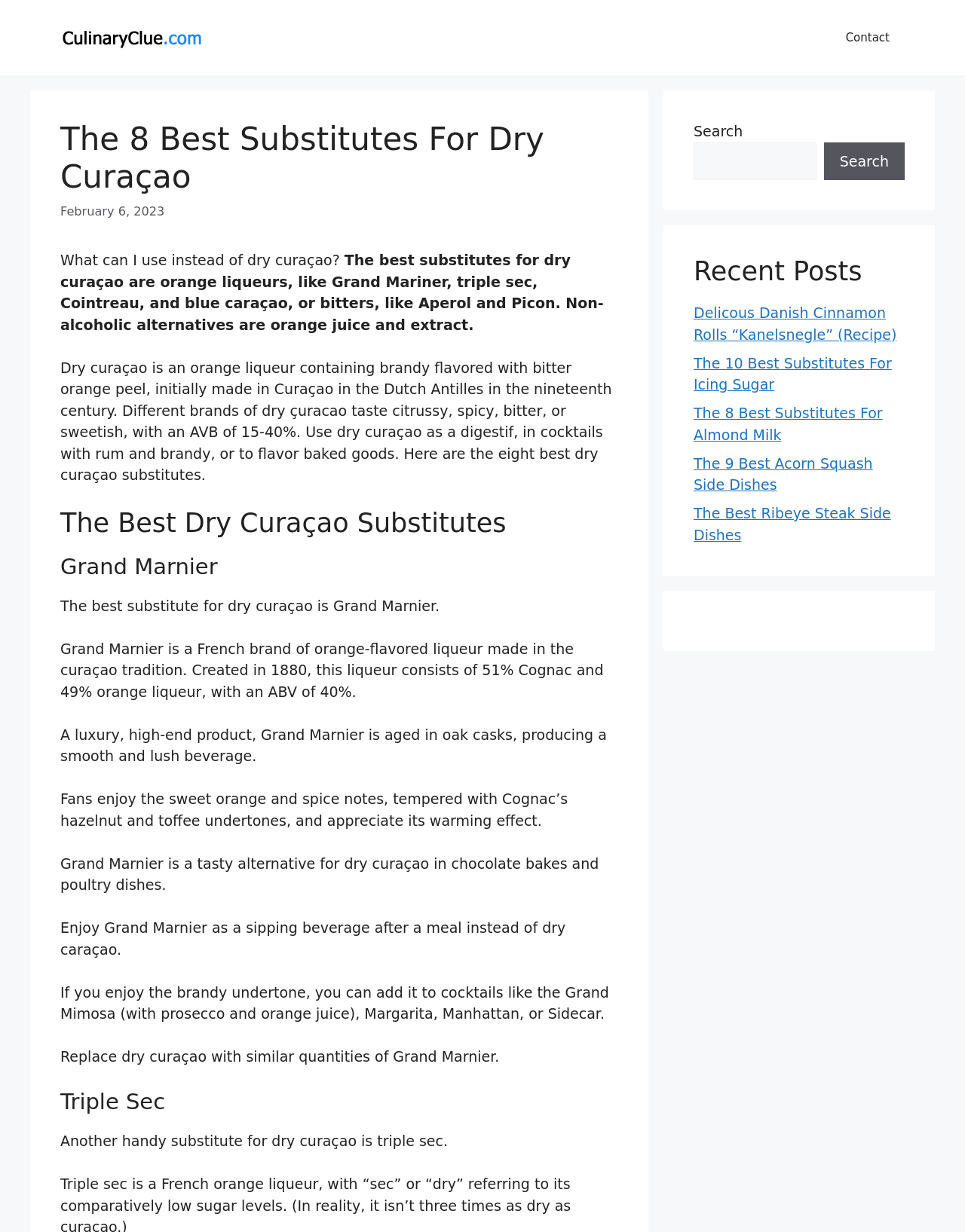Describe all the significant parts and information present on the webpage.

This webpage is about finding substitutes for dry curaçao, a type of orange liqueur. At the top, there is a banner with the site's name, "CulinaryClue.com", accompanied by a small image. Below the banner, there is a navigation menu with a link to the "Contact" page.

The main content of the page is divided into sections. The first section has a heading that reads "The 8 Best Substitutes For Dry Curaçao" and is followed by a brief introduction to dry curaçao and its uses. The introduction is accompanied by a timestamp, "February 6, 2023".

The next section is dedicated to the best substitutes for dry curaçao, starting with Grand Marnier. There is a heading for Grand Marnier, followed by a description of the liqueur, its ingredients, and its uses. The text also provides information on how to use Grand Marnier as a substitute for dry curaçao in various recipes.

Below the Grand Marnier section, there is another heading for Triple Sec, which is also a substitute for dry curaçao. The text provides a brief description of Triple Sec and its uses.

On the right side of the page, there is a search bar with a button to initiate a search. Below the search bar, there is a section titled "Recent Posts" with links to other articles on the site, including recipes and substitutes for other ingredients.

Overall, the webpage is focused on providing information and substitutes for dry curaçao, with a clear and organized structure and easy-to-read text.